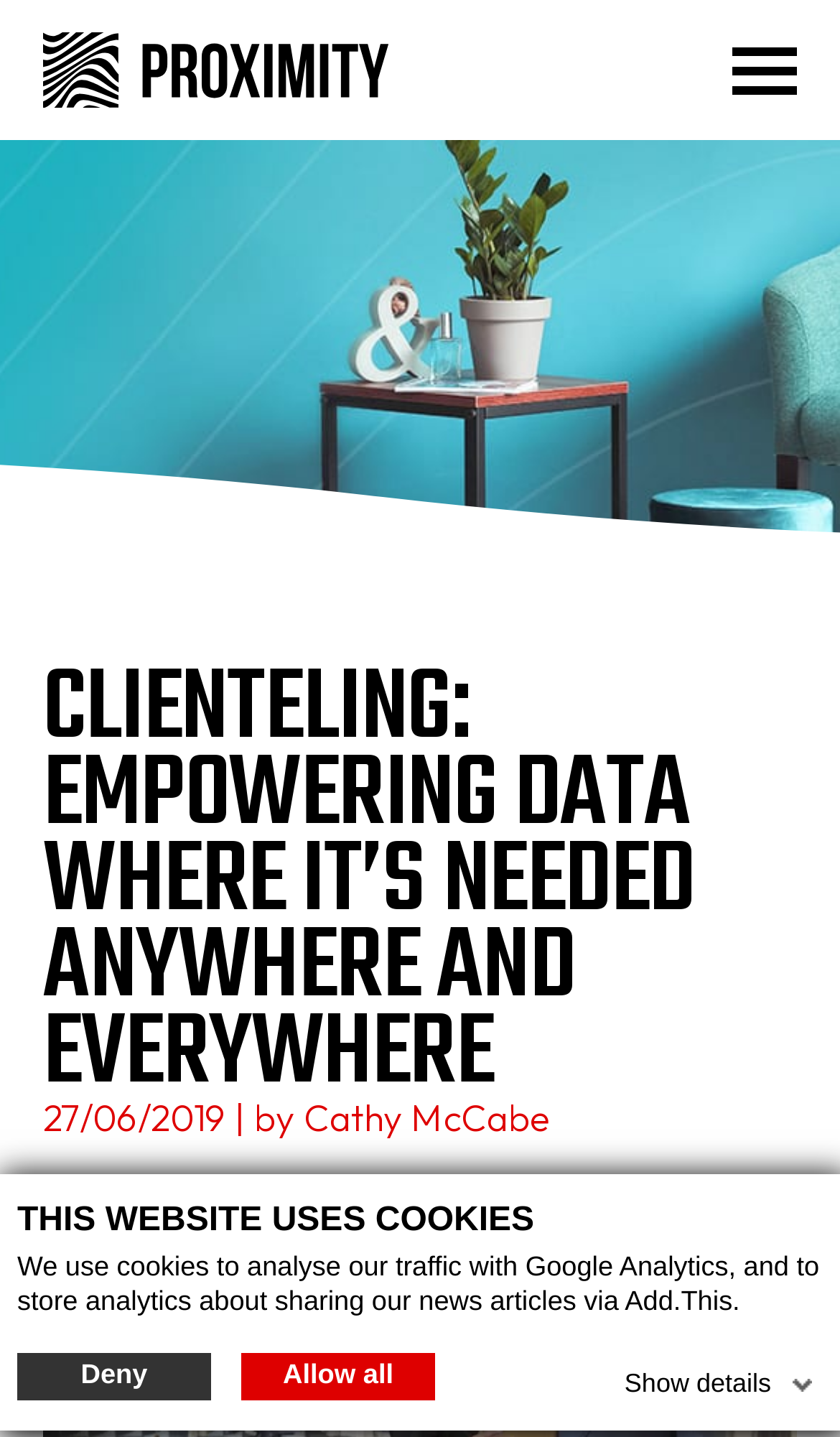How many links are in the cookie dialog?
Using the screenshot, give a one-word or short phrase answer.

3